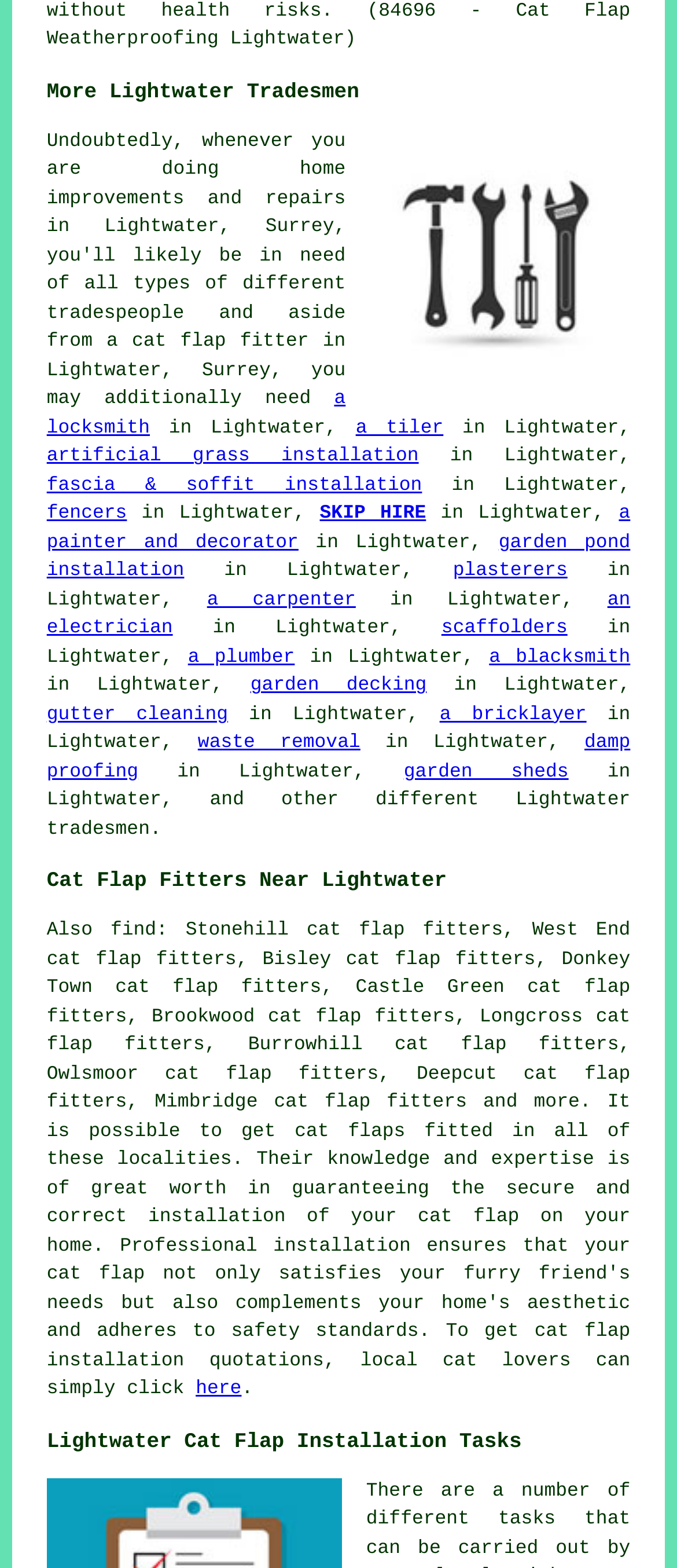Please determine the bounding box coordinates of the section I need to click to accomplish this instruction: "get quotations for cat flaps fitted".

[0.435, 0.715, 0.728, 0.729]